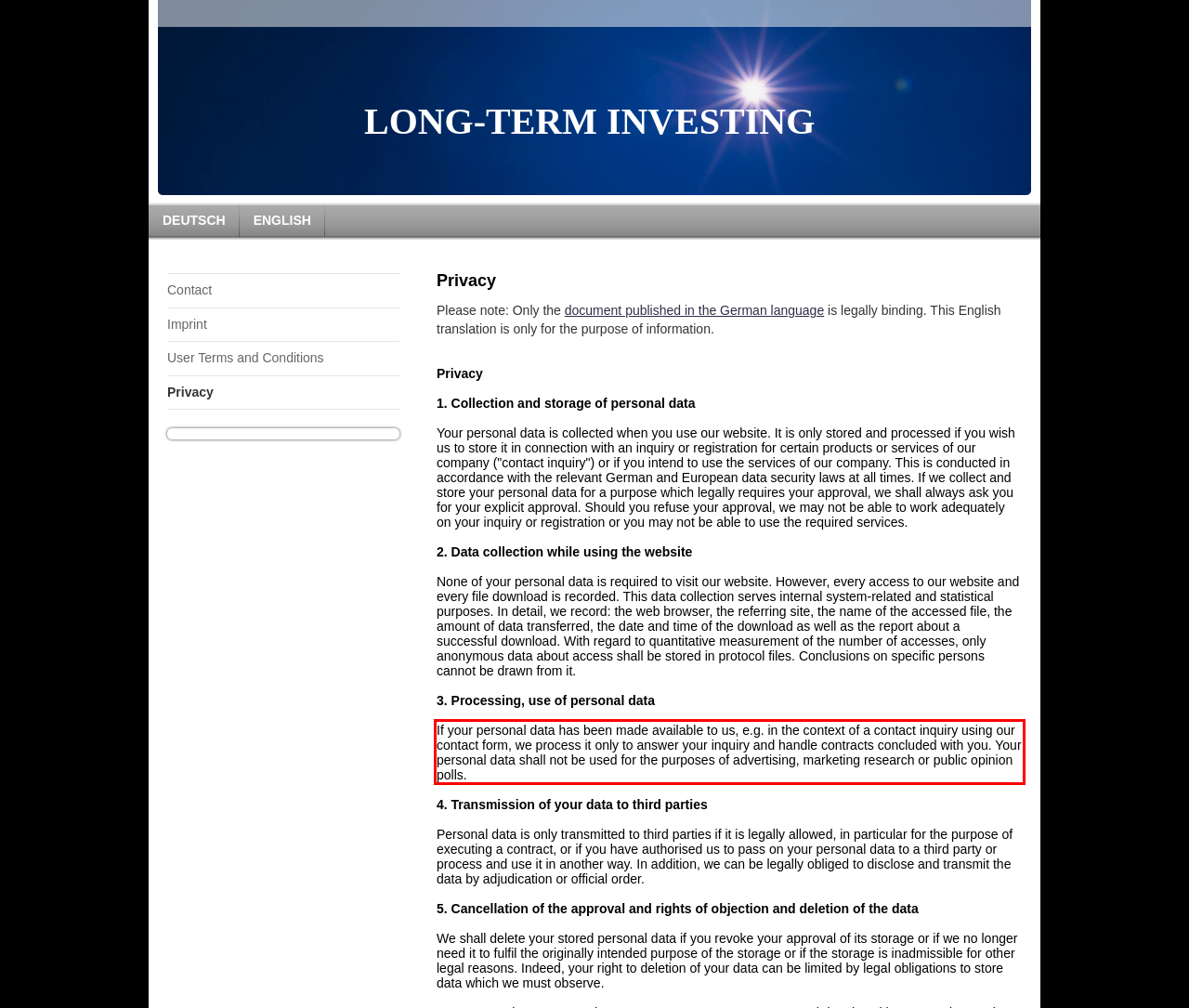From the provided screenshot, extract the text content that is enclosed within the red bounding box.

If your personal data has been made available to us, e.g. in the context of a contact inquiry using our contact form, we process it only to answer your inquiry and handle contracts concluded with you. Your personal data shall not be used for the purposes of advertising, marketing research or public opinion polls.